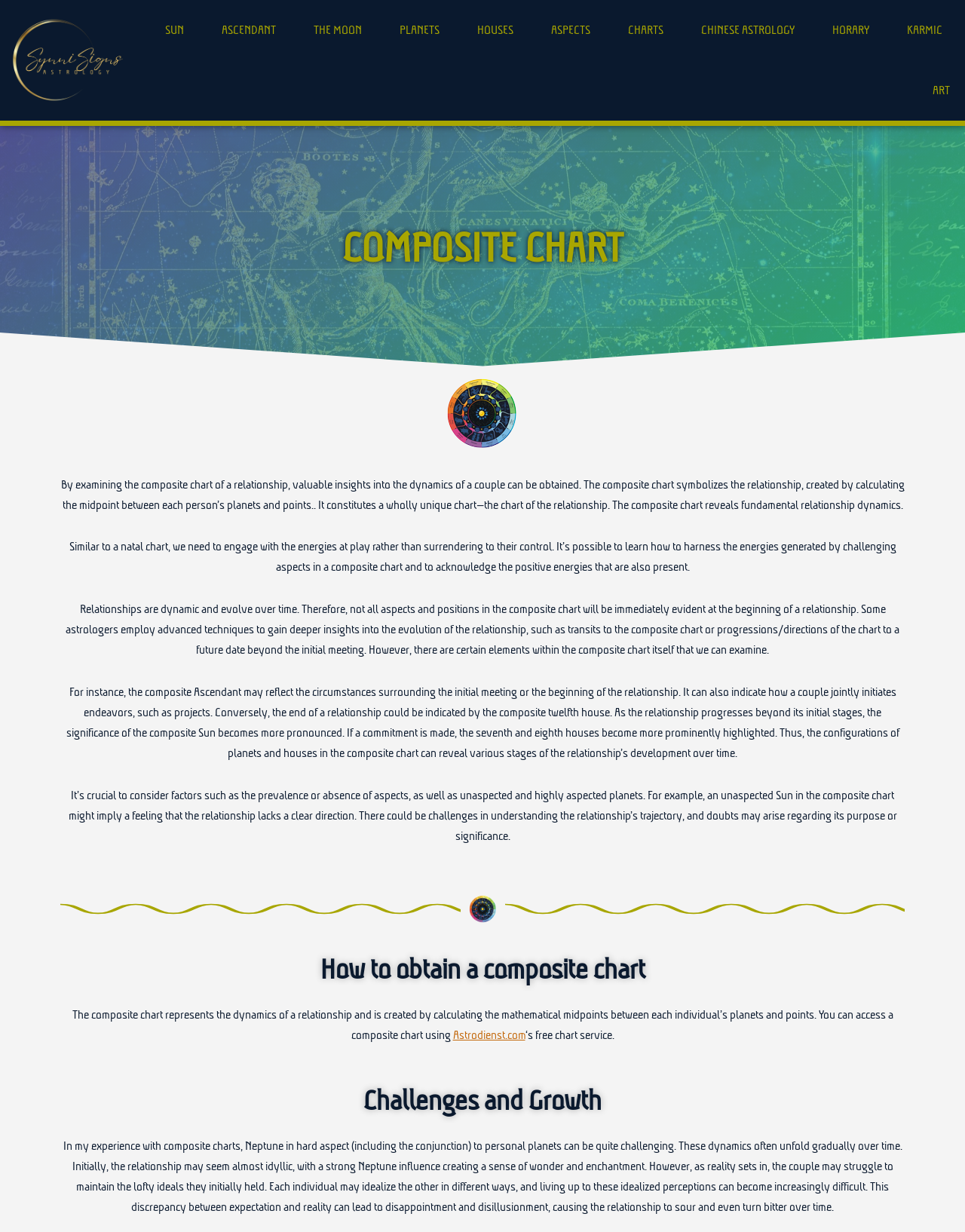Please identify the bounding box coordinates of the element I need to click to follow this instruction: "Click ASCENDANT Menu Toggle".

[0.214, 0.0, 0.309, 0.049]